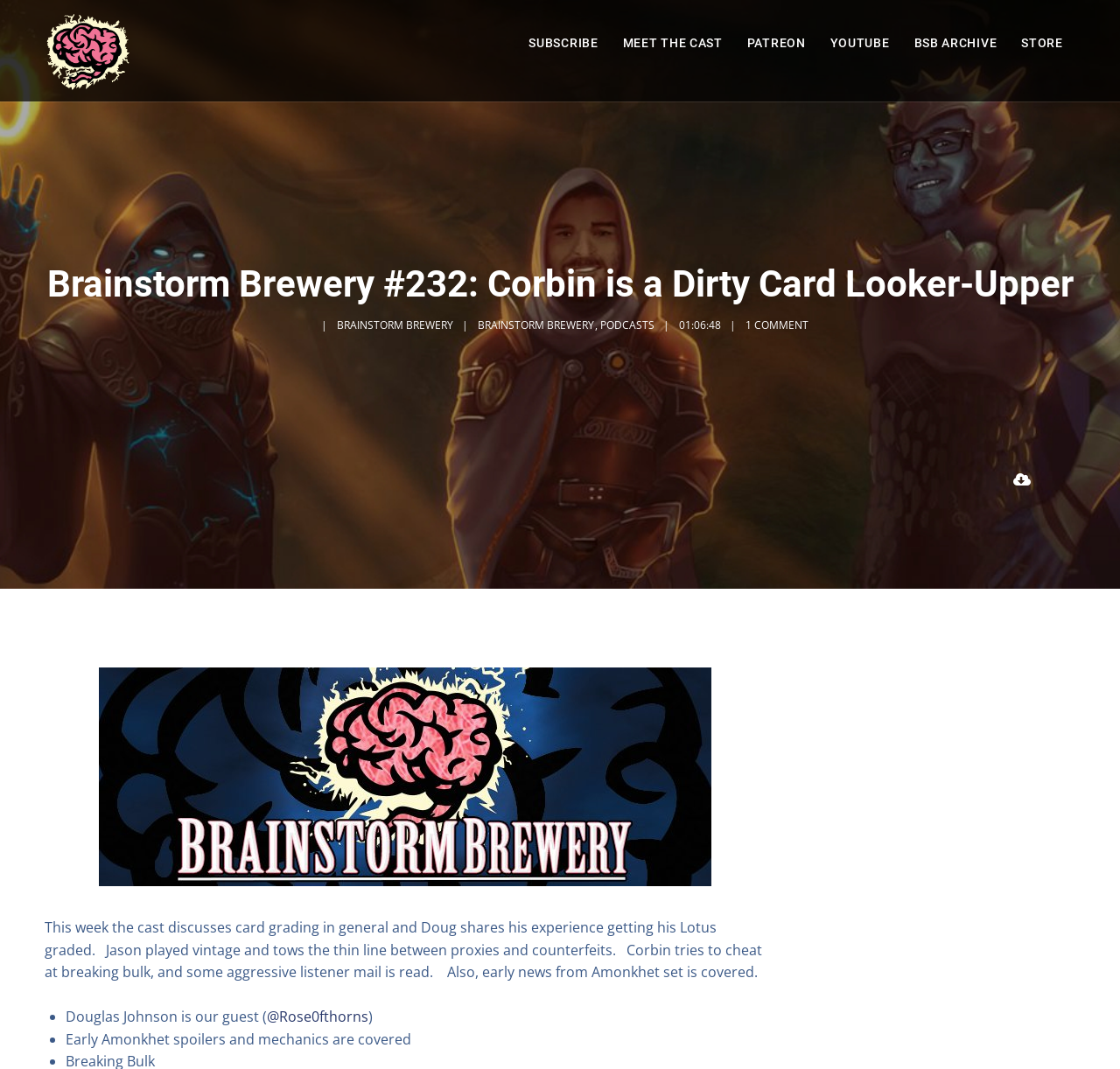Locate the bounding box coordinates of the clickable area needed to fulfill the instruction: "Play the audio".

[0.048, 0.424, 0.073, 0.45]